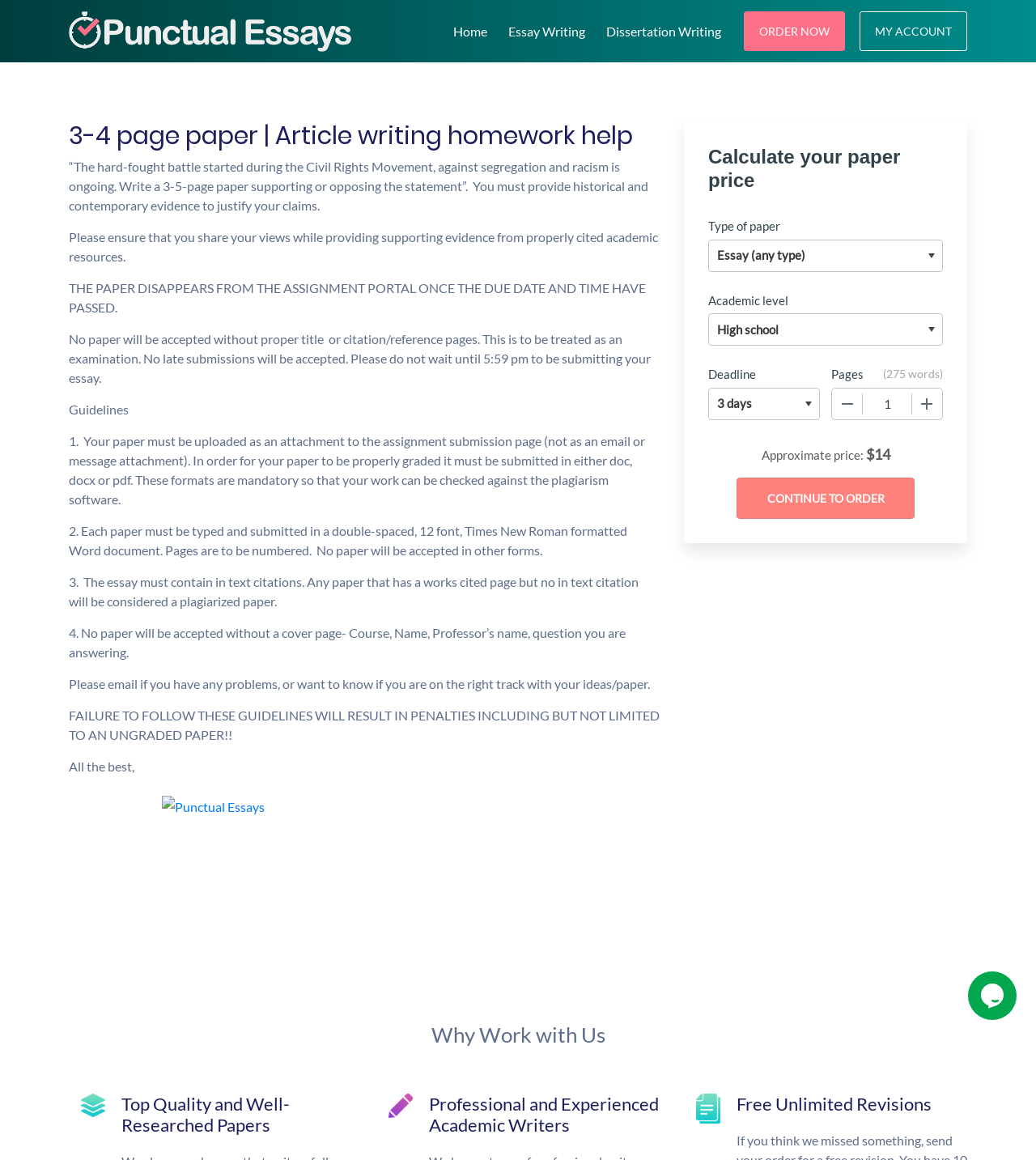What is the format required for the paper?
Please provide a single word or phrase in response based on the screenshot.

Double-spaced, 12 font, Times New Roman